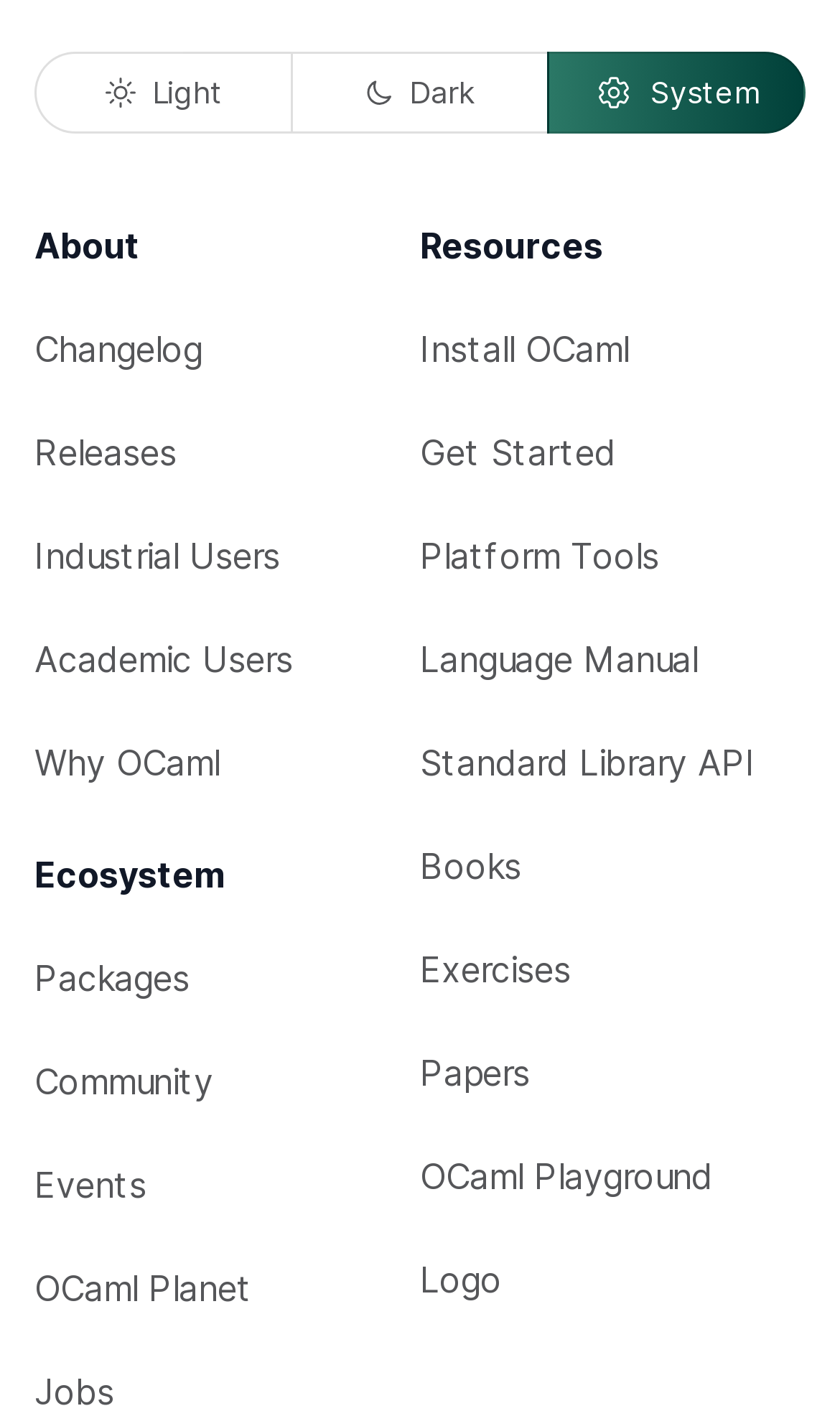Determine the bounding box coordinates of the element's region needed to click to follow the instruction: "View changelog". Provide these coordinates as four float numbers between 0 and 1, formatted as [left, top, right, bottom].

[0.041, 0.21, 0.5, 0.283]